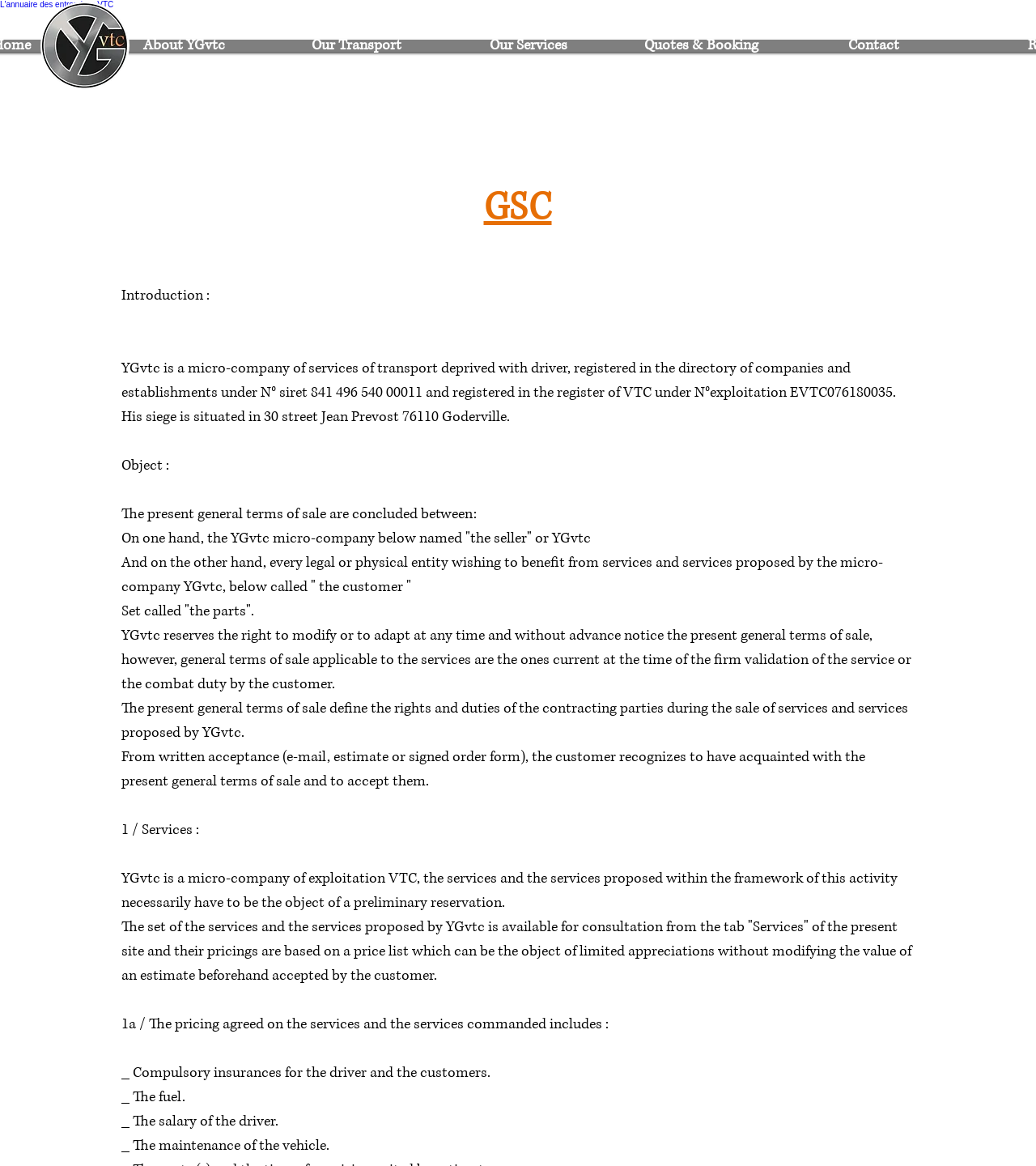Find and provide the bounding box coordinates for the UI element described here: "Quotes & Booking". The coordinates should be given as four float numbers between 0 and 1: [left, top, right, bottom].

[0.595, 0.027, 0.758, 0.051]